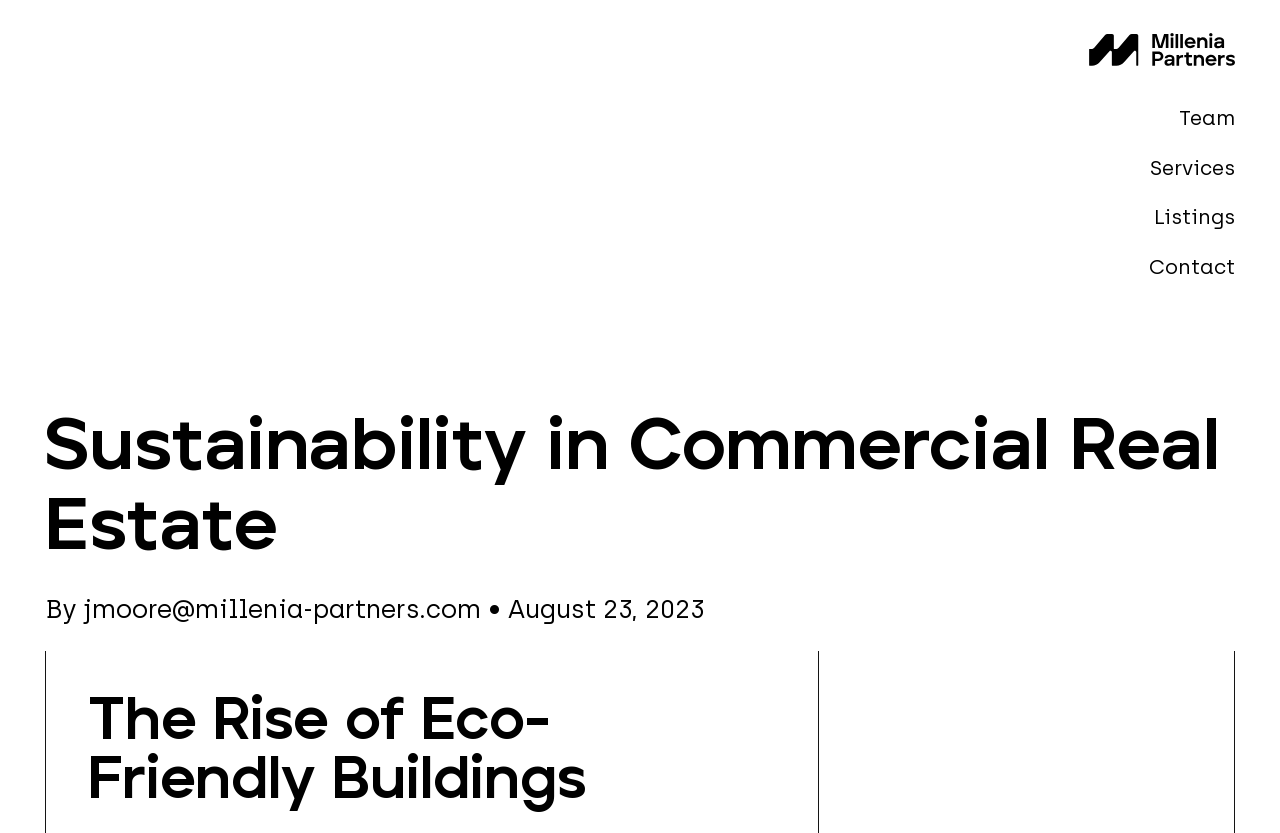Extract the bounding box for the UI element that matches this description: "Blog".

None